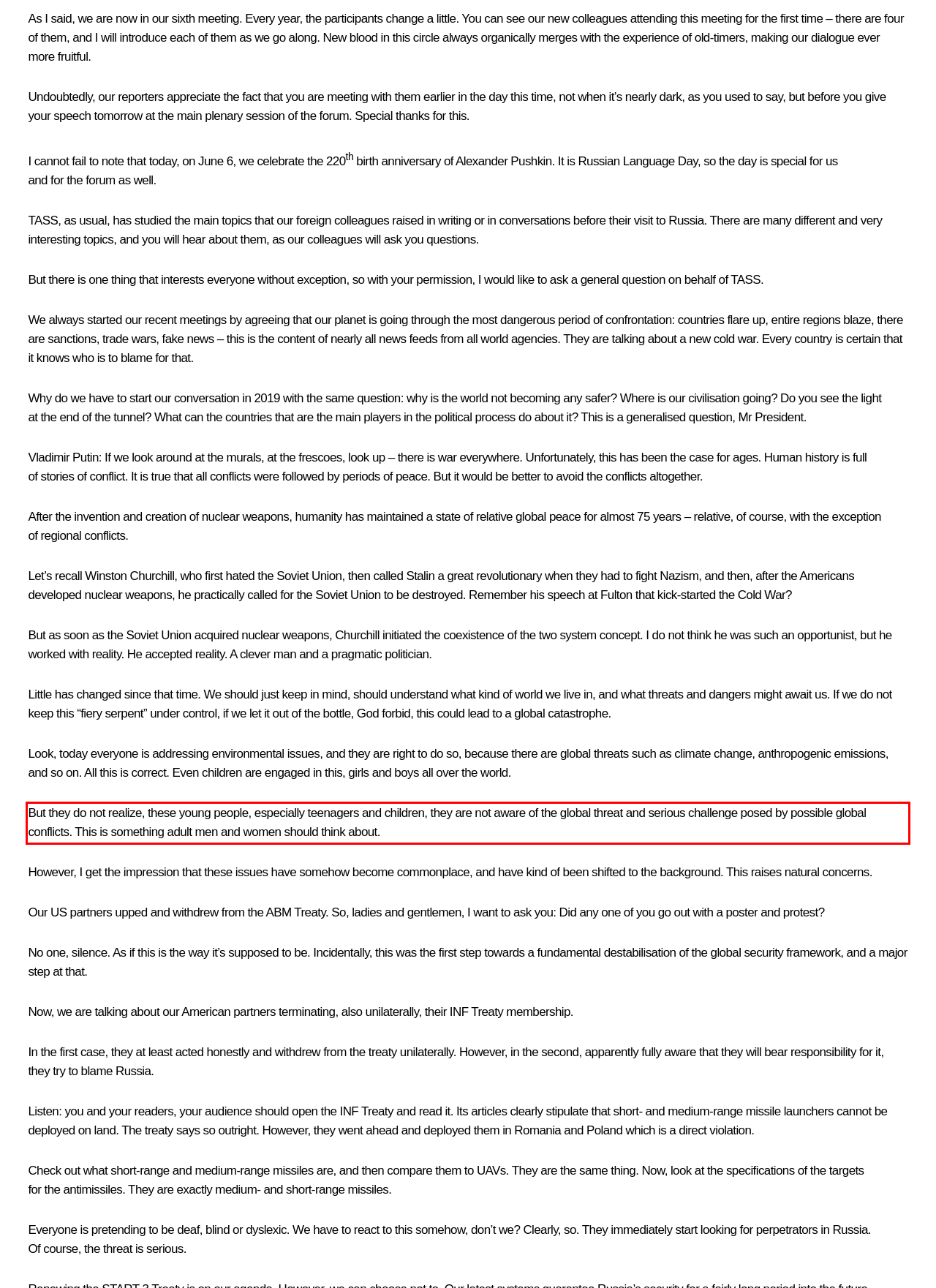Examine the webpage screenshot and use OCR to recognize and output the text within the red bounding box.

But they do not realize, these young people, especially teenagers and children, they are not aware of the global threat and serious challenge posed by possible global conflicts. This is something adult men and women should think about.